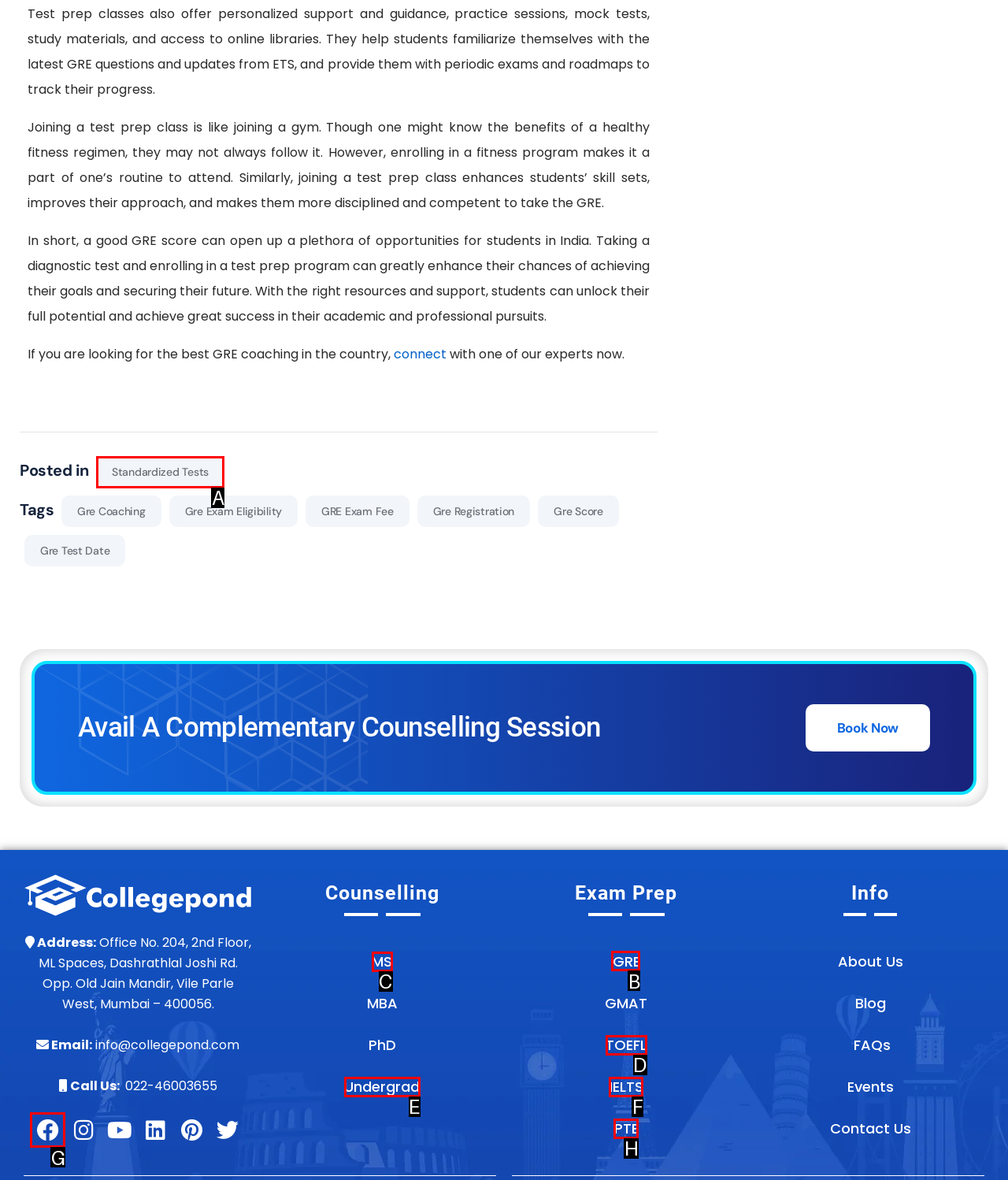Tell me which option I should click to complete the following task: Learn more about GRE coaching Answer with the option's letter from the given choices directly.

B